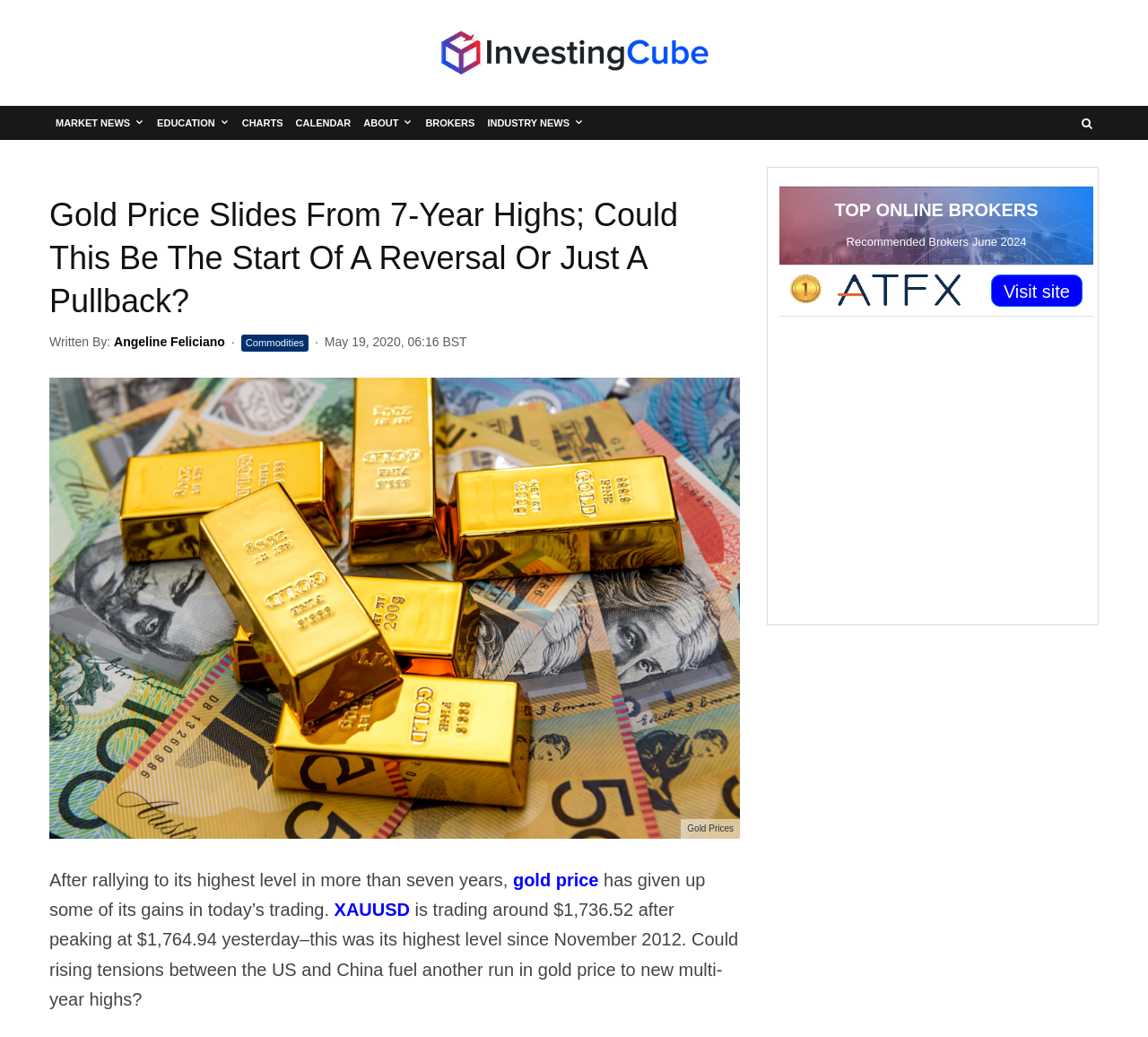Please identify the bounding box coordinates of the element that needs to be clicked to execute the following command: "Visit the website of Angeline Feliciano". Provide the bounding box using four float numbers between 0 and 1, formatted as [left, top, right, bottom].

[0.099, 0.323, 0.196, 0.337]